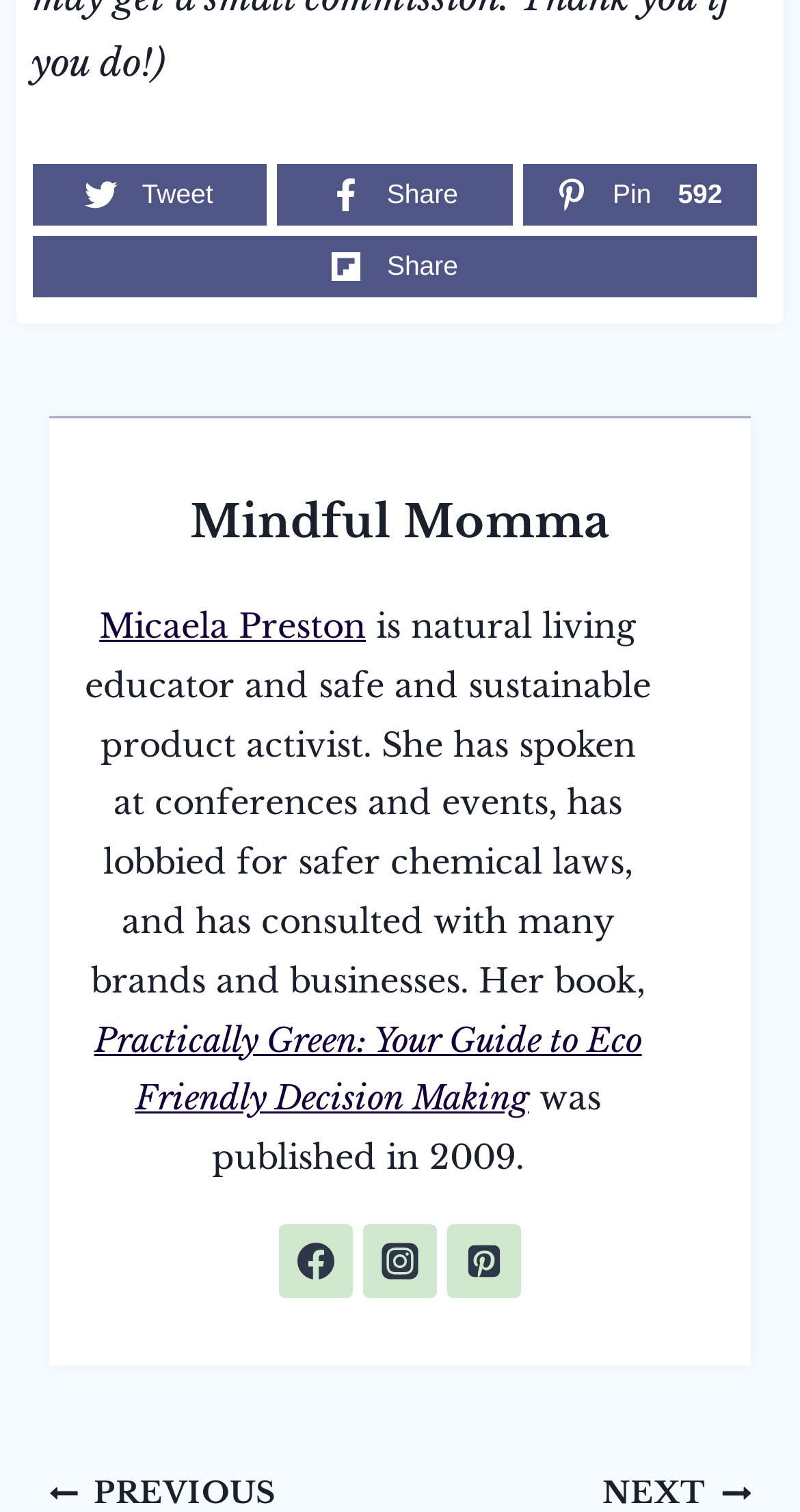What is the name of the website?
Provide a well-explained and detailed answer to the question.

I found the answer by looking at the text that appears to be the title of the website, which is 'Mindful Momma'.